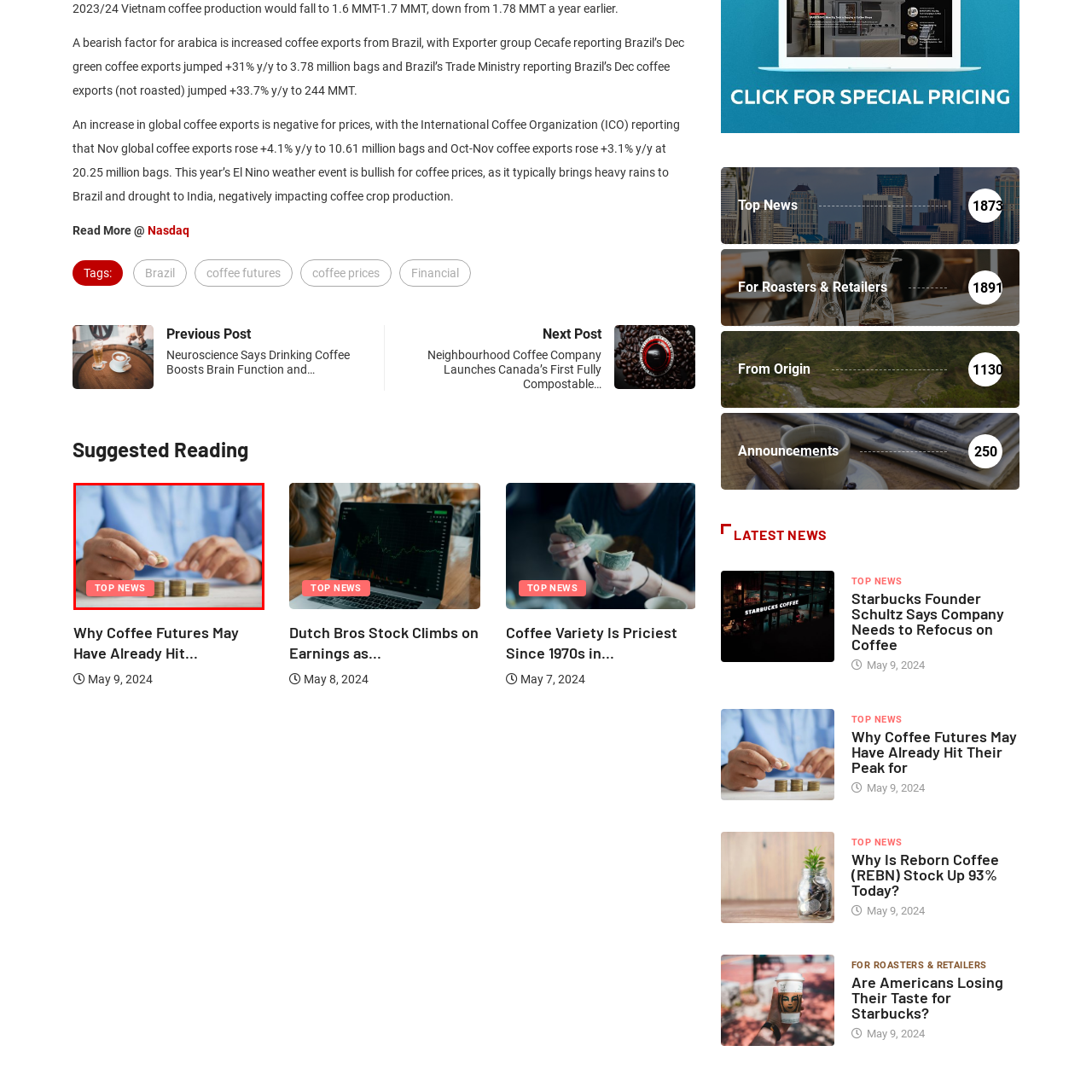Provide a thorough description of the image enclosed within the red border.

The image features a person's hands counting coins, which conveys a theme of financial management or investment. The individual, dressed in a light blue shirt, is engaged in a careful examination of their finances, symbolizing diligence and attention to monetary matters. Overlaying the image is a red badge labeled "TOP NEWS," indicating that this visual accompanies significant financial news or updates. This image likely relates to upcoming articles discussing topics like coffee futures or market trends, as referenced in the surrounding context of the page.